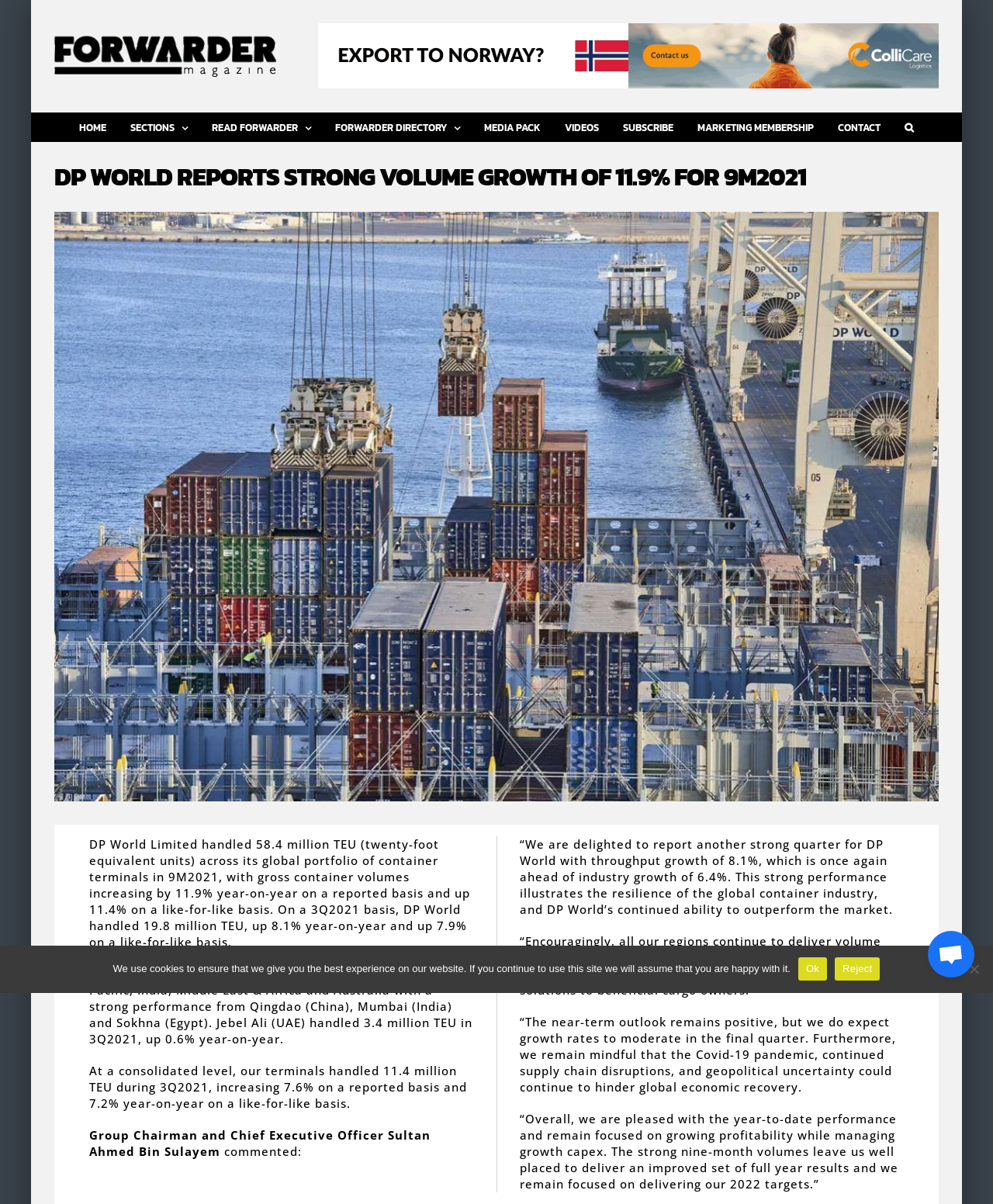Identify the bounding box coordinates of the section to be clicked to complete the task described by the following instruction: "Go to HOME page". The coordinates should be four float numbers between 0 and 1, formatted as [left, top, right, bottom].

[0.08, 0.093, 0.107, 0.117]